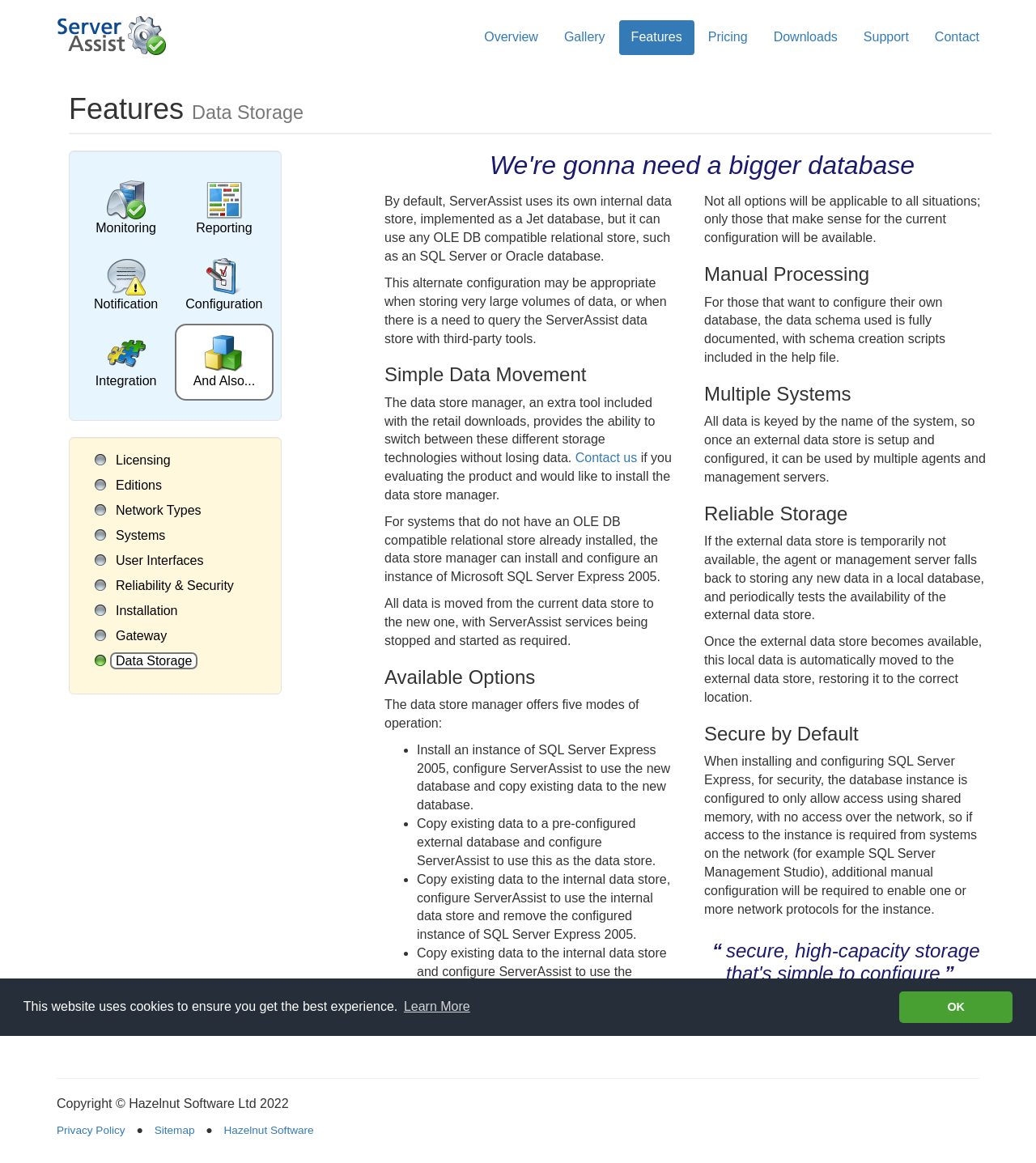Determine the bounding box coordinates of the clickable element necessary to fulfill the instruction: "Learn more about cookies". Provide the coordinates as four float numbers within the 0 to 1 range, i.e., [left, top, right, bottom].

[0.387, 0.855, 0.456, 0.876]